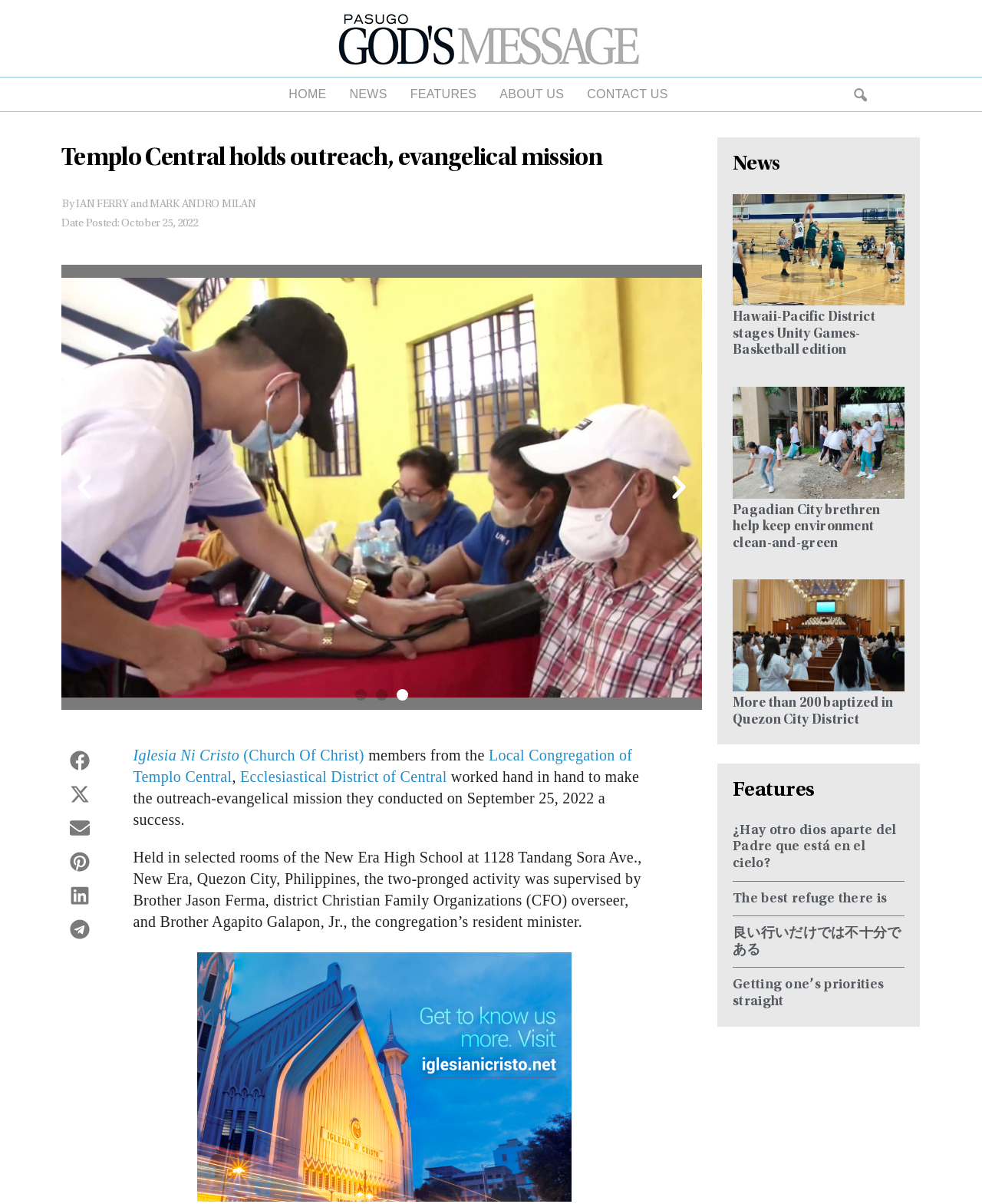Identify the bounding box of the UI element described as follows: "aria-label="Share on linkedin"". Provide the coordinates as four float numbers in the range of 0 to 1 [left, top, right, bottom].

[0.046, 0.733, 0.116, 0.755]